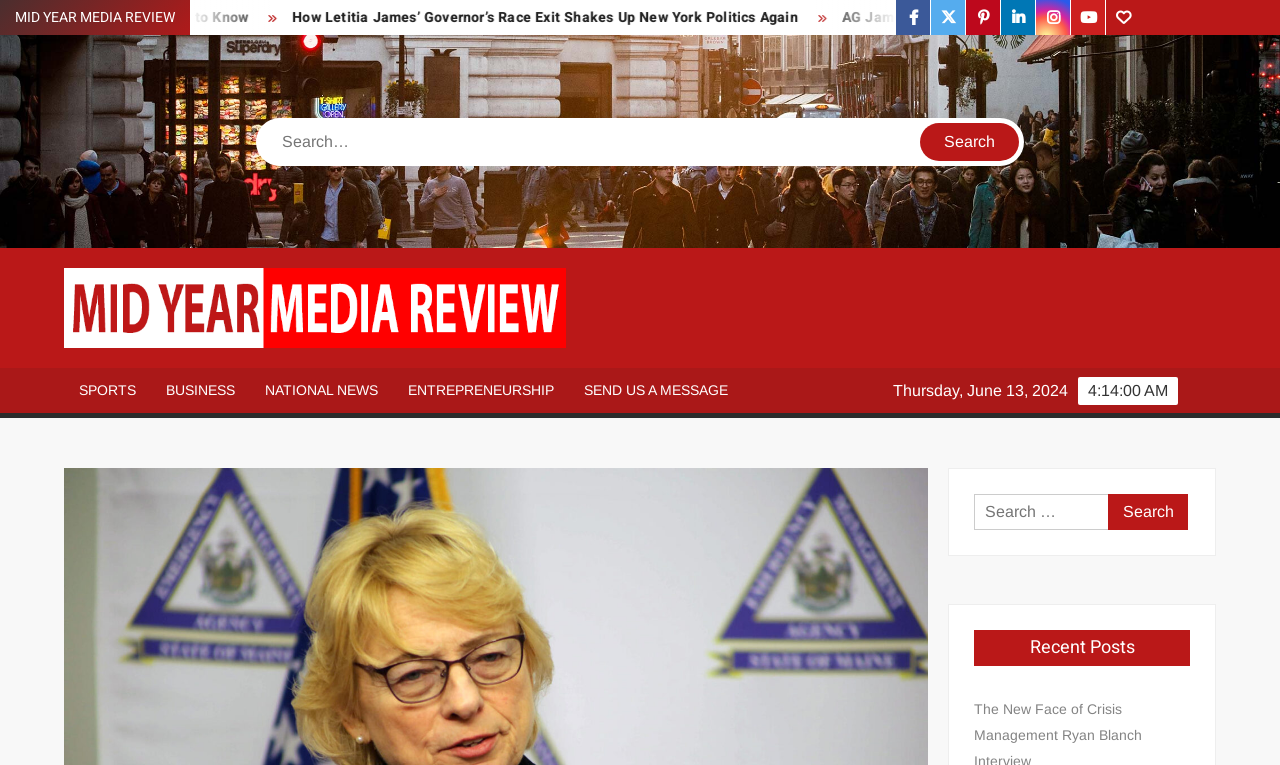Please provide a brief answer to the following inquiry using a single word or phrase:
What is the date displayed on the webpage?

Thursday, June 13, 2024